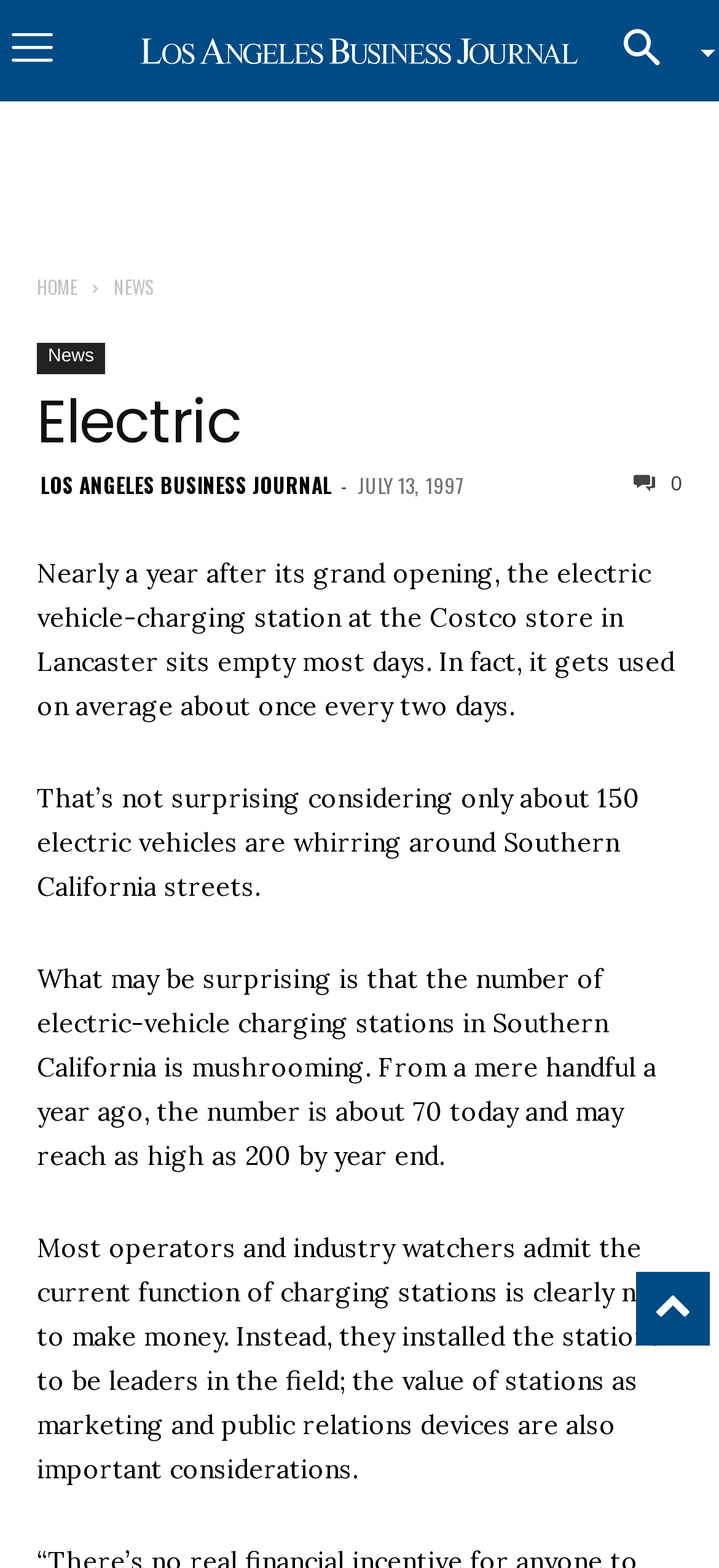Elaborate on the different components and information displayed on the webpage.

The webpage is about electric vehicles and charging stations in Southern California. At the top left, there is a small image, and next to it, the Los Angeles Business Journal logo is displayed as a link. Below the logo, there are two links, "HOME" and "NEWS", with "NEWS" being a dropdown menu containing another link to "News". 

To the right of the navigation links, there is a header section with a heading "Electric" and a subheading "LOS ANGELES BUSINESS JOURNAL" along with a date "JULY 13, 1997". Below the header, there is a paragraph of text describing the underutilization of an electric vehicle-charging station at a Costco store in Lancaster. 

The article continues with three more paragraphs, discussing the limited number of electric vehicles in Southern California, the rapid growth of electric-vehicle charging stations in the region, and the motivations behind installing these stations, which are not primarily for profit. The text is arranged in a single column, with each paragraph following the previous one from top to bottom.